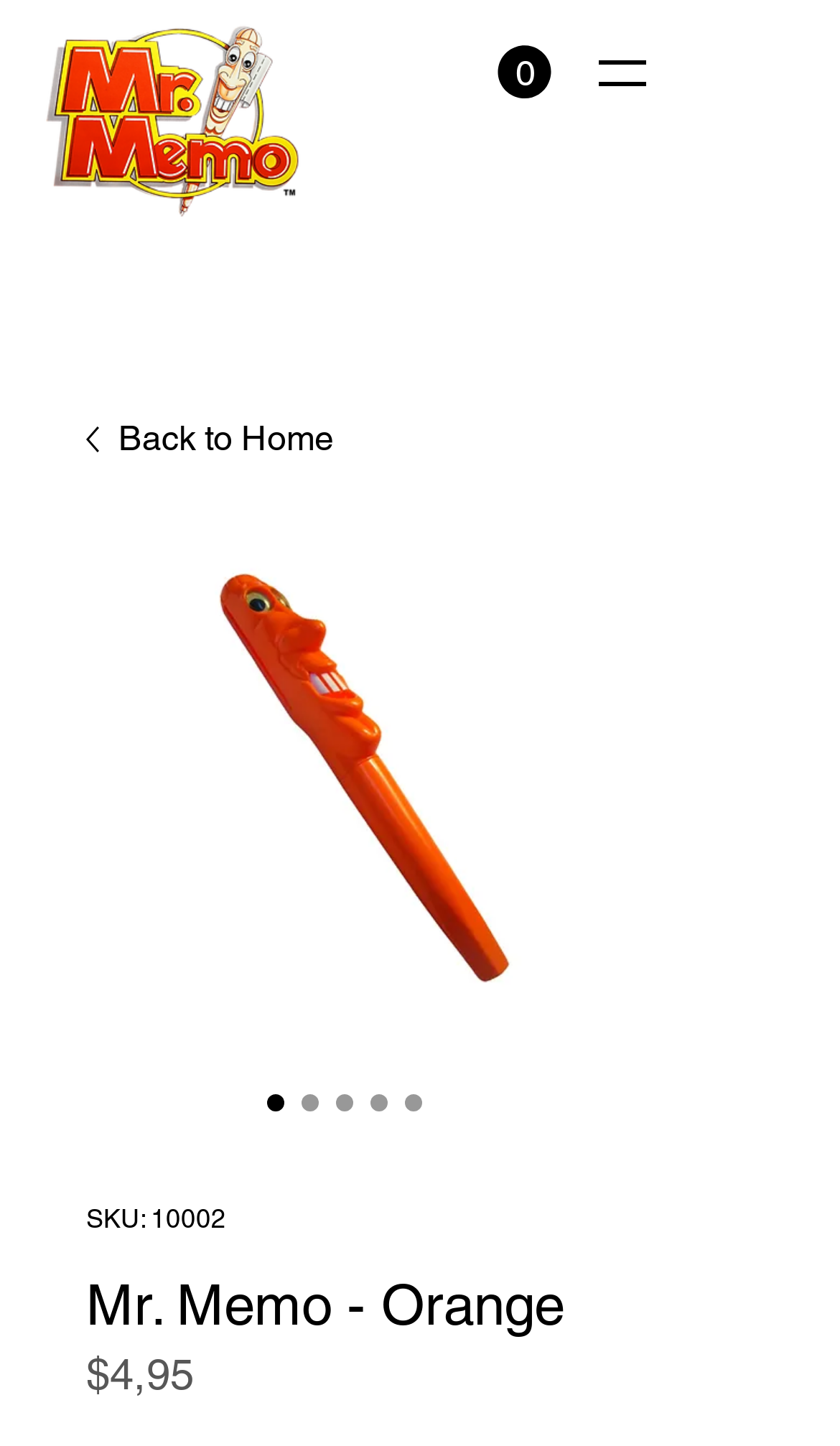Based on the element description: "parent_node: 0 aria-label="Open navigation menu"", identify the UI element and provide its bounding box coordinates. Use four float numbers between 0 and 1, [left, top, right, bottom].

[0.677, 0.013, 0.805, 0.088]